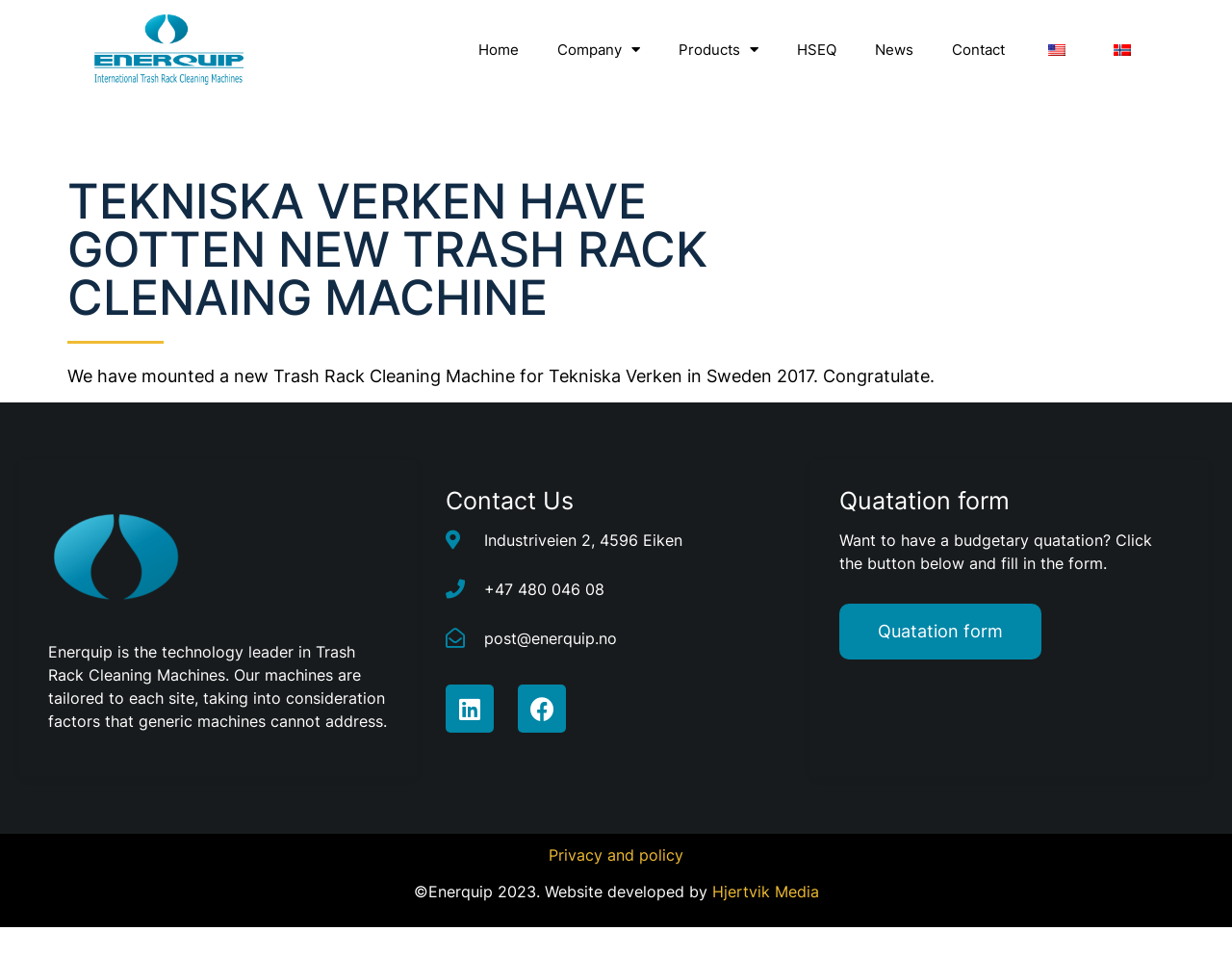Respond to the question below with a single word or phrase:
Who developed the website of Enerquip?

Hjertvik Media